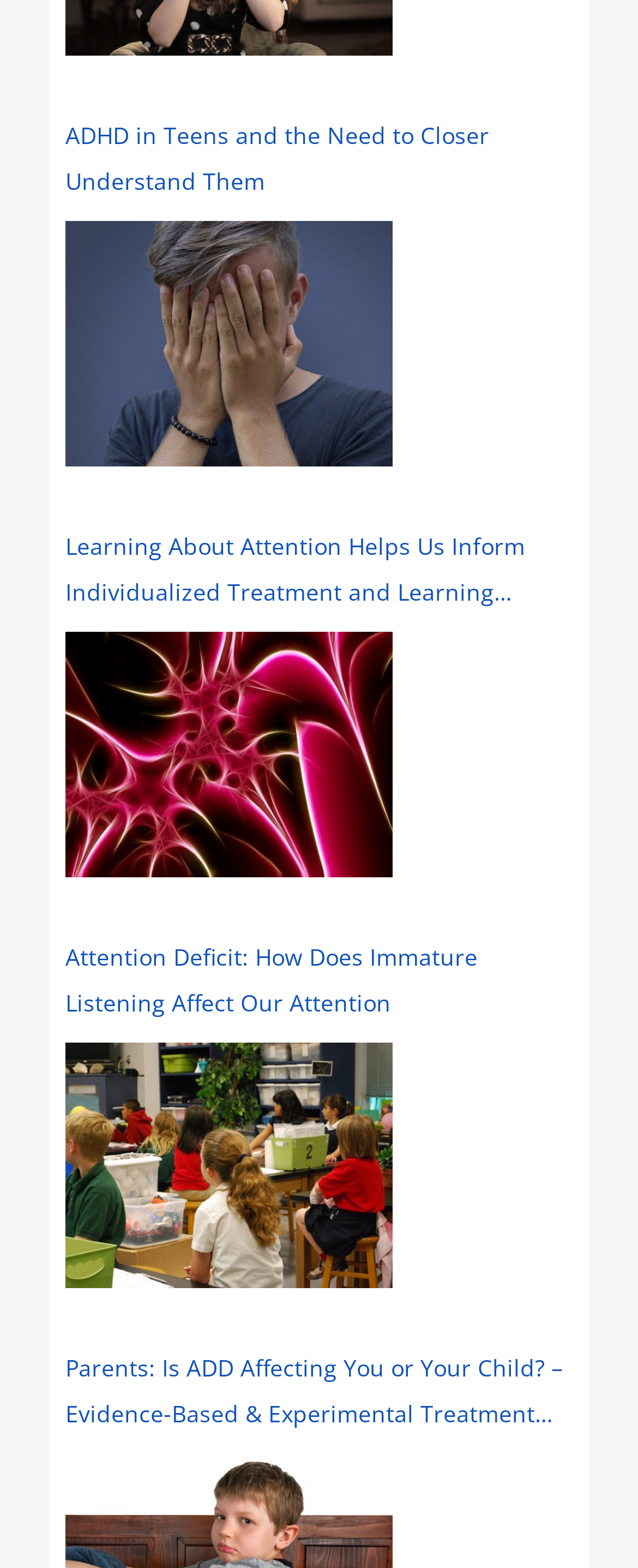Use a single word or phrase to respond to the question:
What is the image above the second link?

Teenage boy with hands on his face